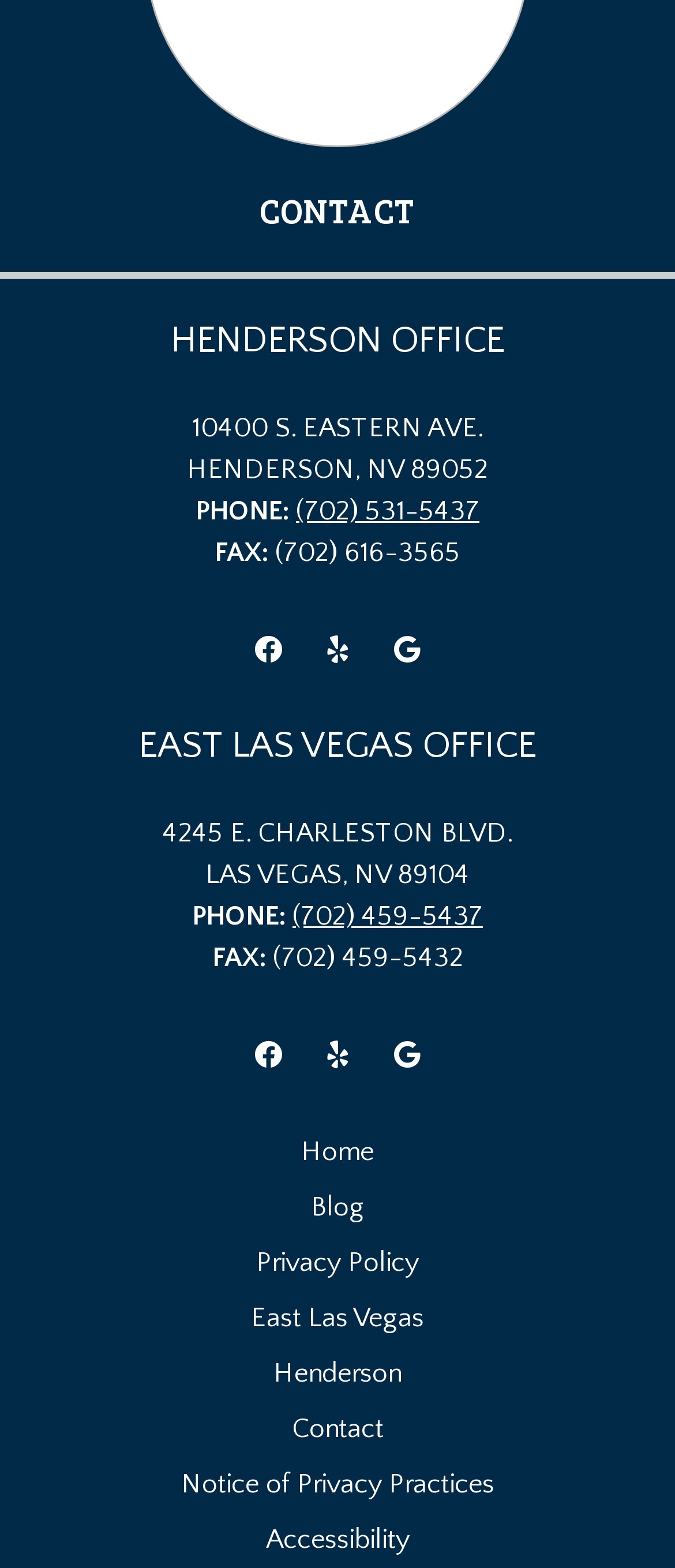Identify the bounding box coordinates of the specific part of the webpage to click to complete this instruction: "Call the East Las Vegas office".

[0.433, 0.574, 0.715, 0.594]